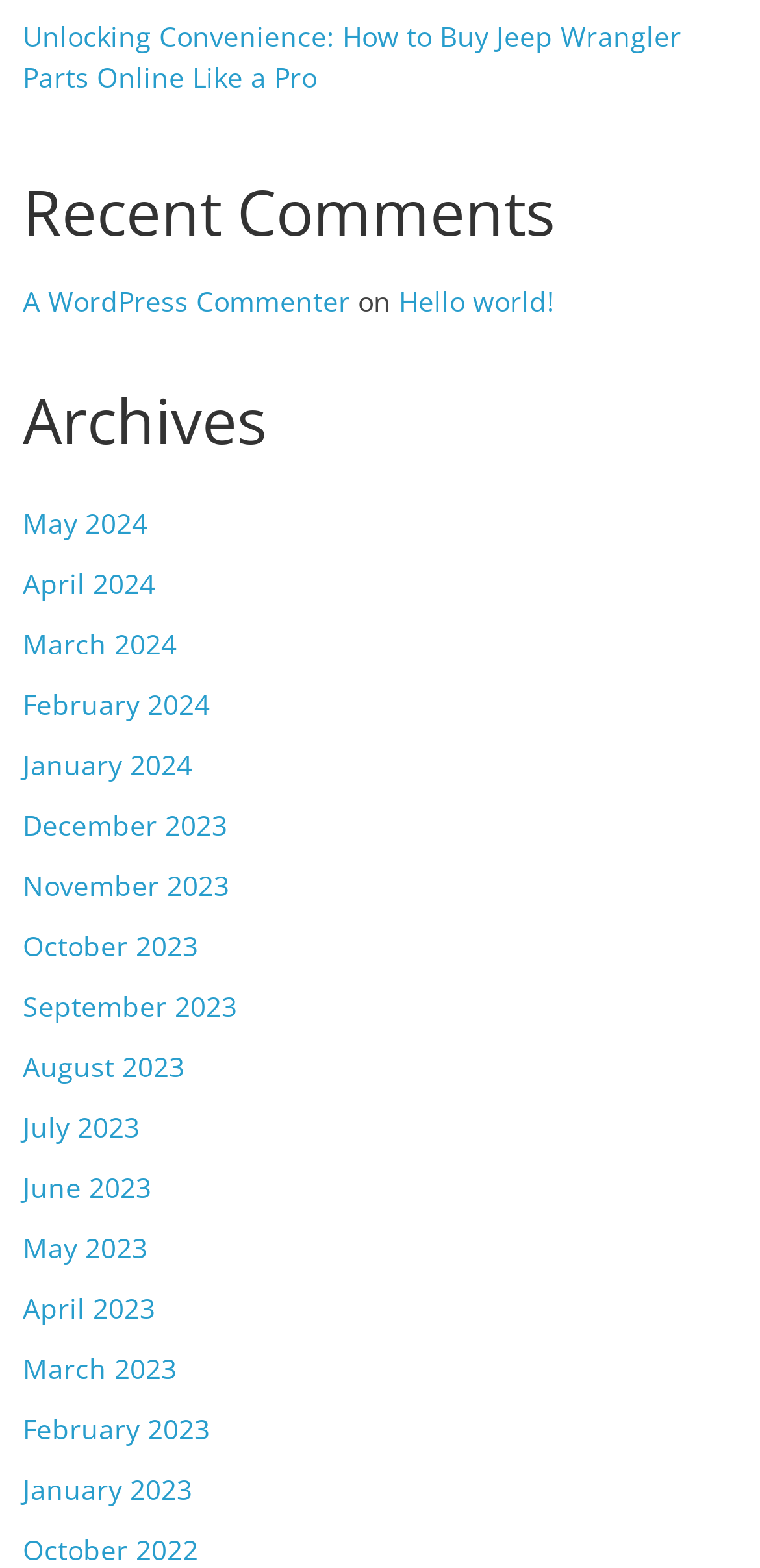From the screenshot, find the bounding box of the UI element matching this description: "Hello world!". Supply the bounding box coordinates in the form [left, top, right, bottom], each a float between 0 and 1.

[0.525, 0.066, 0.73, 0.09]